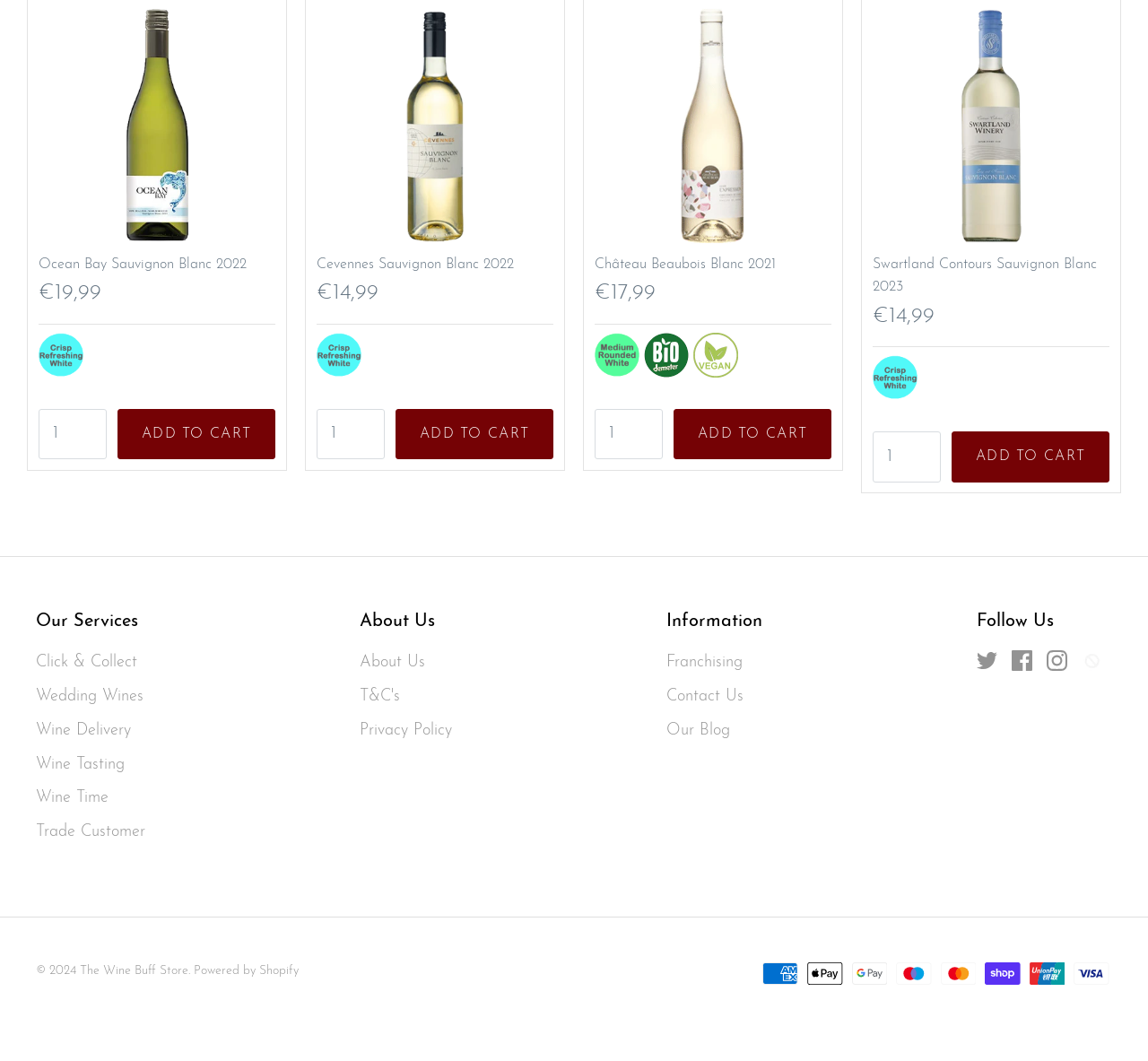Please provide the bounding box coordinates for the element that needs to be clicked to perform the instruction: "Select the quantity for Cevennes Sauvignon Blanc 2022". The coordinates must consist of four float numbers between 0 and 1, formatted as [left, top, right, bottom].

[0.275, 0.385, 0.335, 0.433]